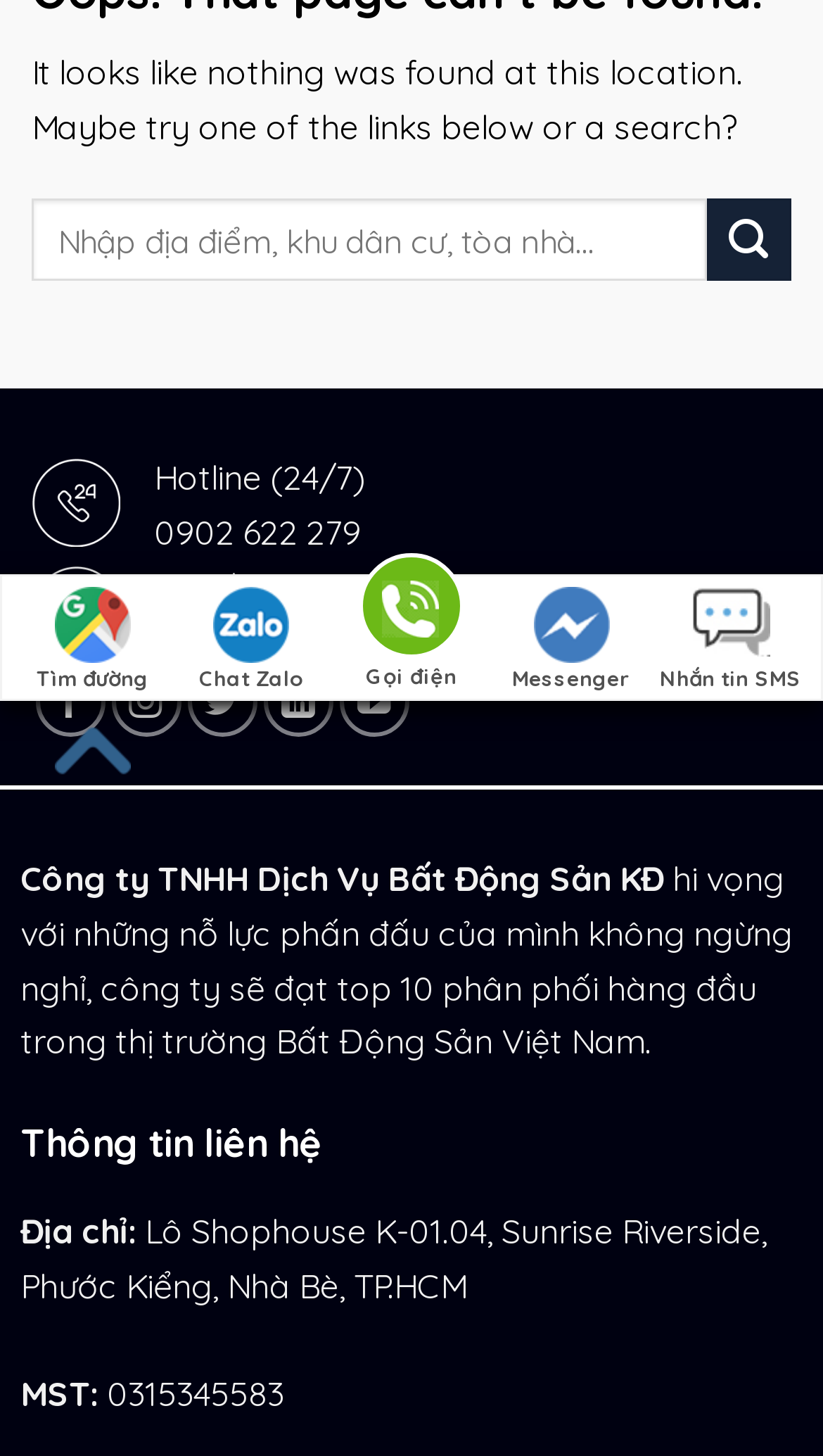From the given element description: "Messenger", find the bounding box for the UI element. Provide the coordinates as four float numbers between 0 and 1, in the order [left, top, right, bottom].

[0.601, 0.403, 0.786, 0.477]